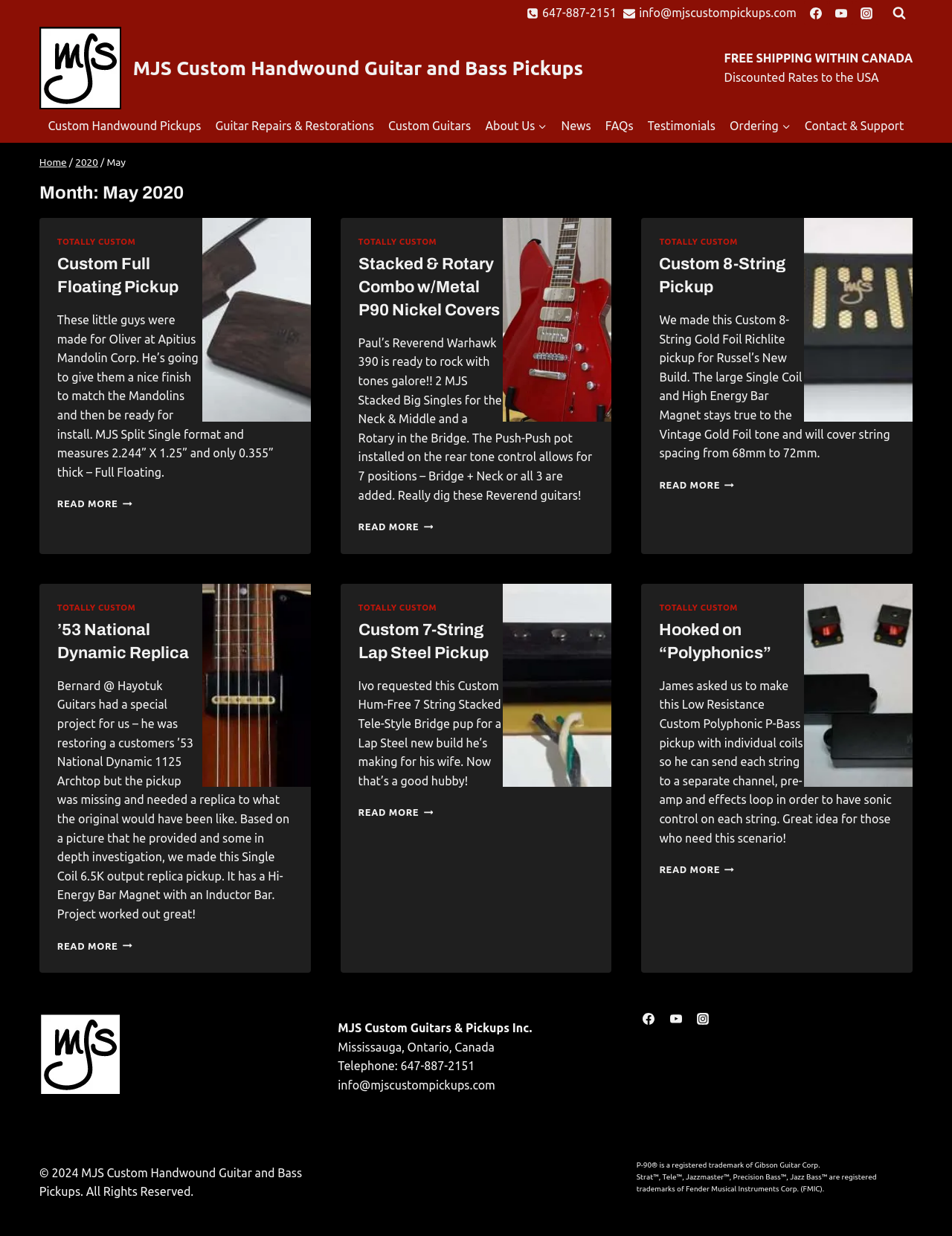Please find the bounding box coordinates for the clickable element needed to perform this instruction: "Send an email".

[0.655, 0.003, 0.837, 0.019]